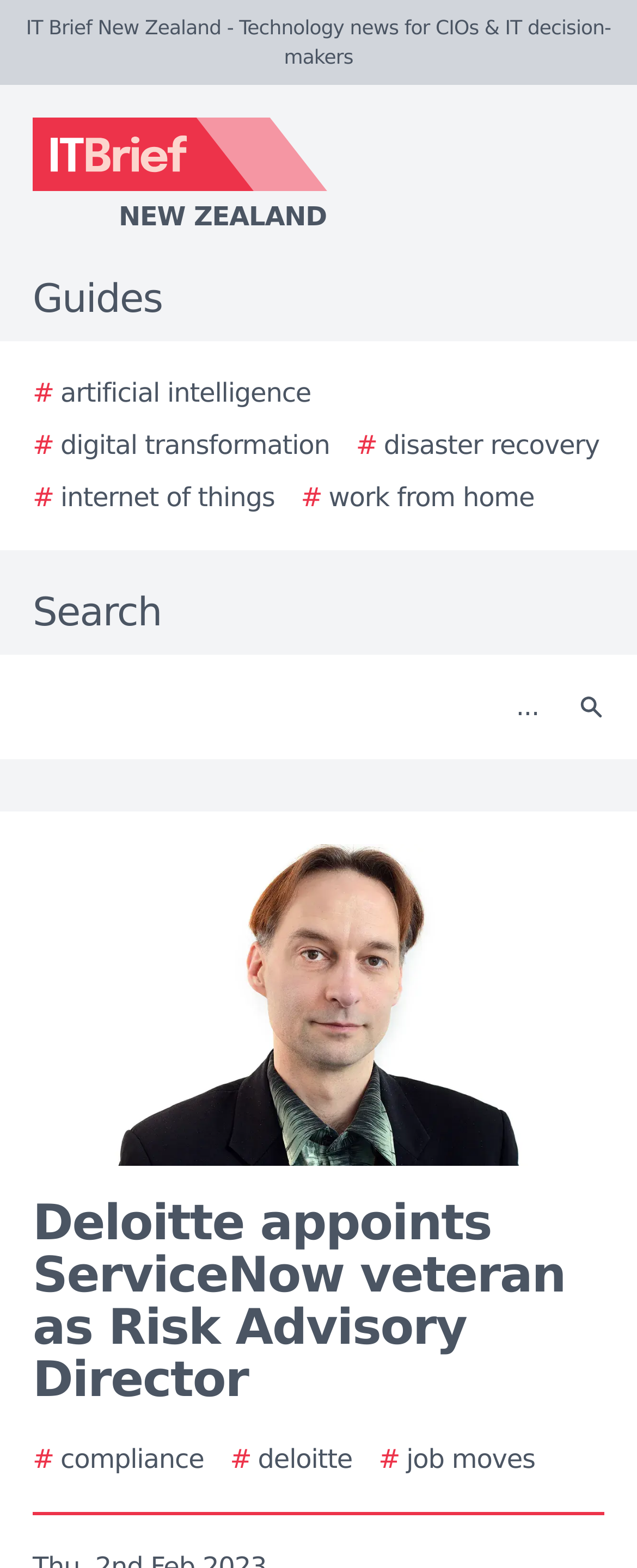Return the bounding box coordinates of the UI element that corresponds to this description: "# Deloitte". The coordinates must be given as four float numbers in the range of 0 and 1, [left, top, right, bottom].

[0.361, 0.919, 0.553, 0.944]